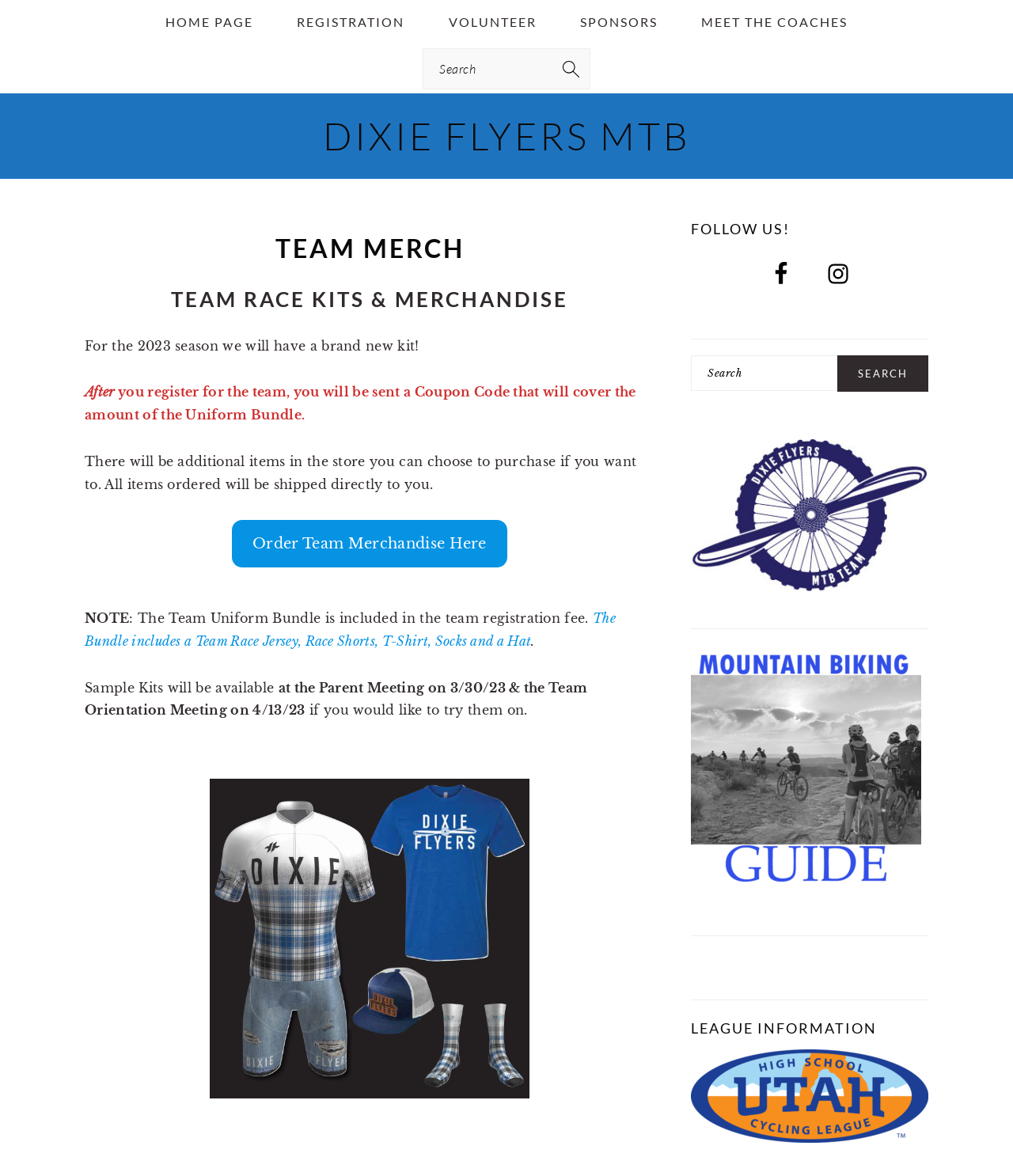Answer the following in one word or a short phrase: 
What is included in the Team Uniform Bundle?

Jersey, Shorts, T-Shirt, Socks, Hat